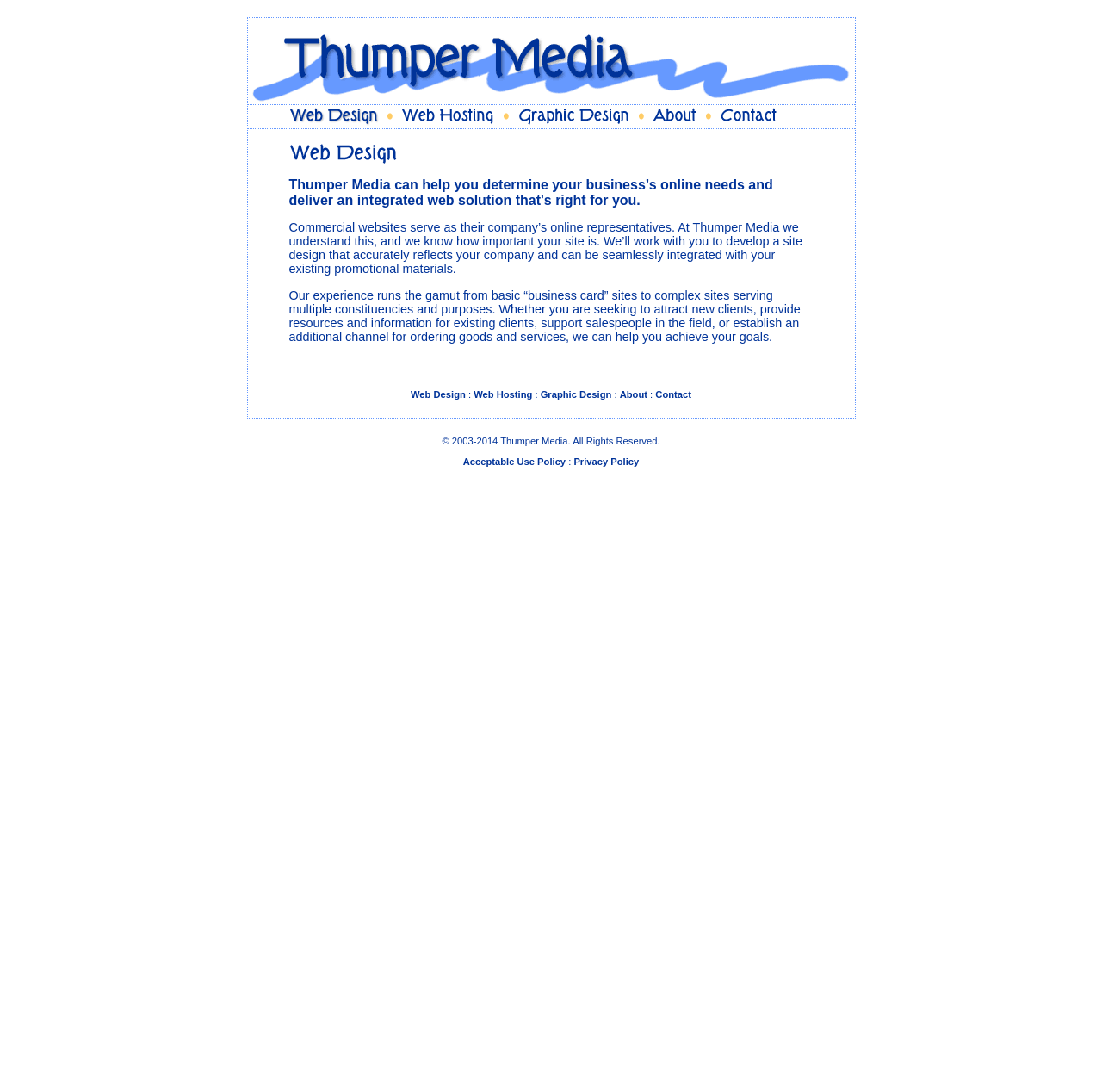Answer the question briefly using a single word or phrase: 
What can Thumper Media help with?

Determining online needs